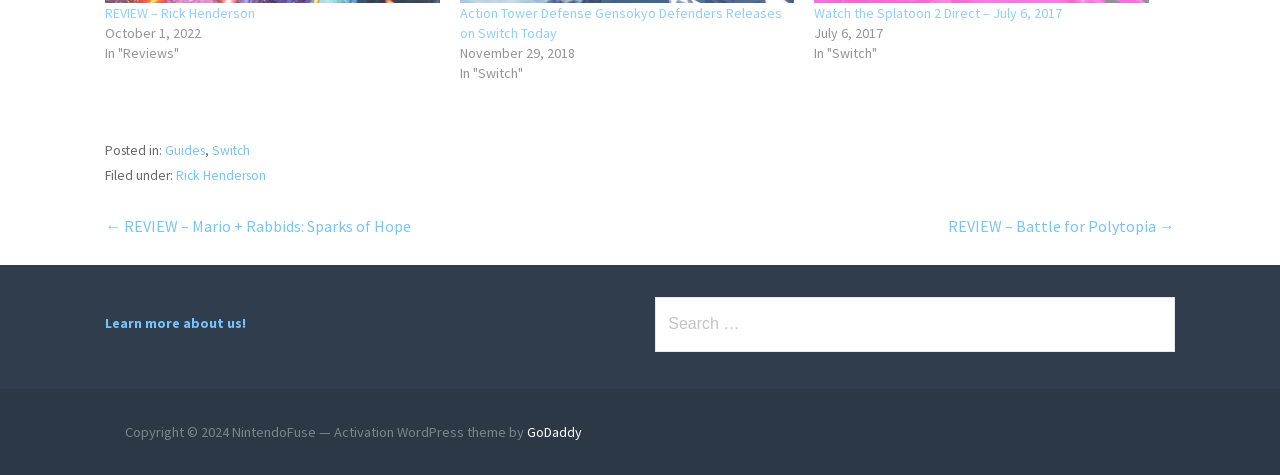Reply to the question below using a single word or brief phrase:
What is the name of the website mentioned in the footer?

NintendoFuse